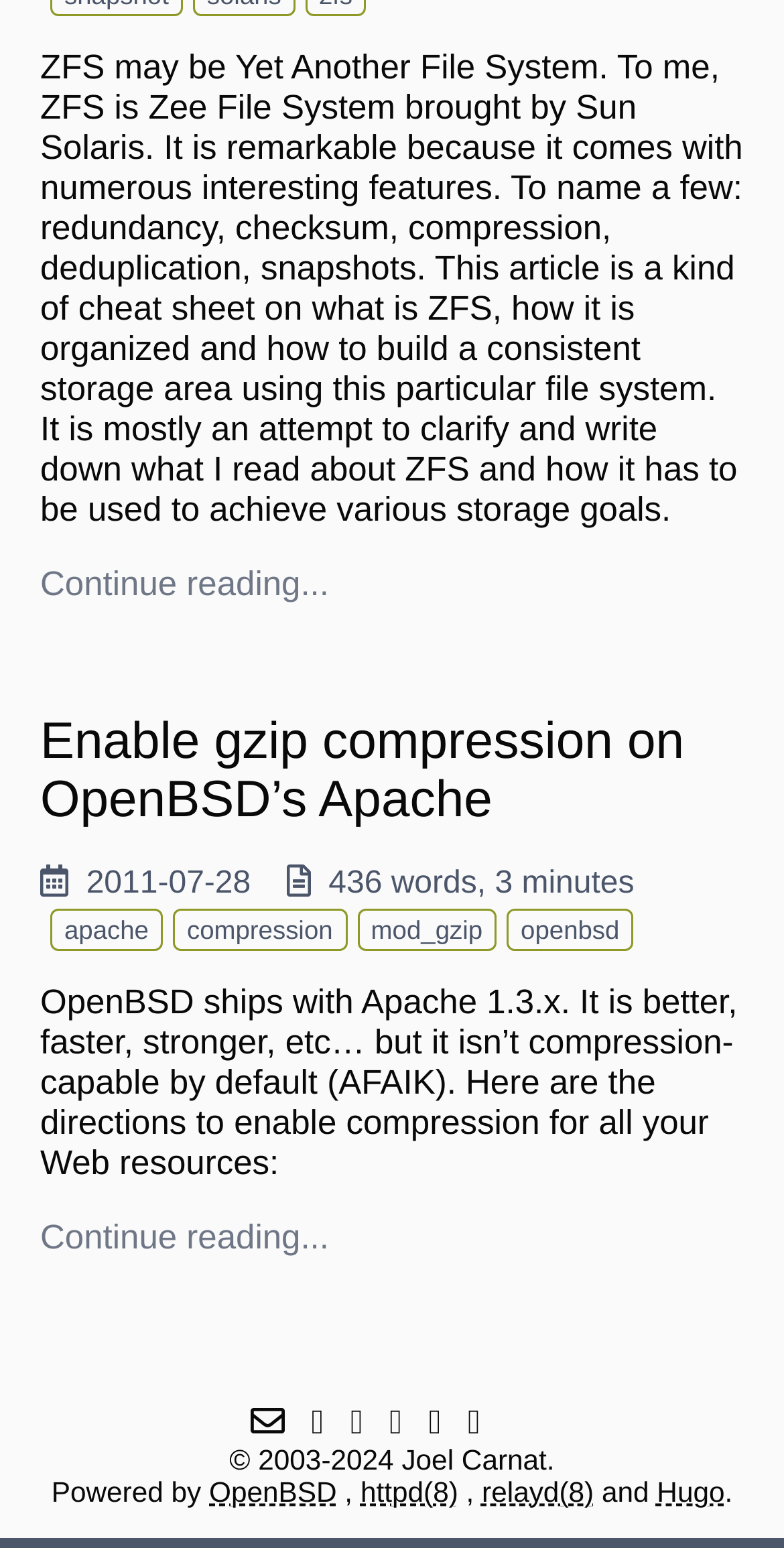Please identify the bounding box coordinates of the element's region that I should click in order to complete the following instruction: "Click to continue reading about ZFS". The bounding box coordinates consist of four float numbers between 0 and 1, i.e., [left, top, right, bottom].

[0.051, 0.365, 0.42, 0.39]